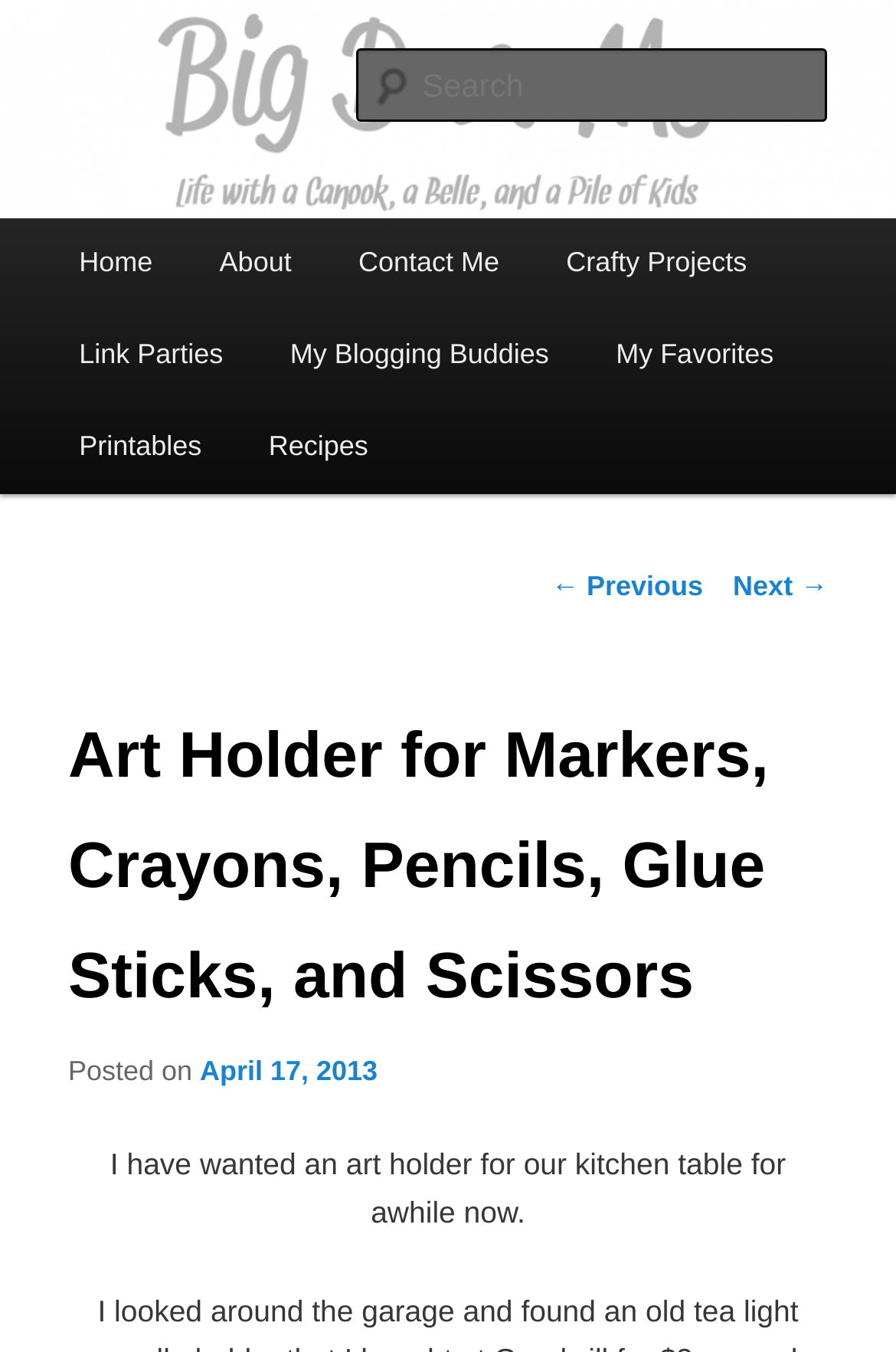What is the name of the blog?
Use the image to answer the question with a single word or phrase.

Big D & Me